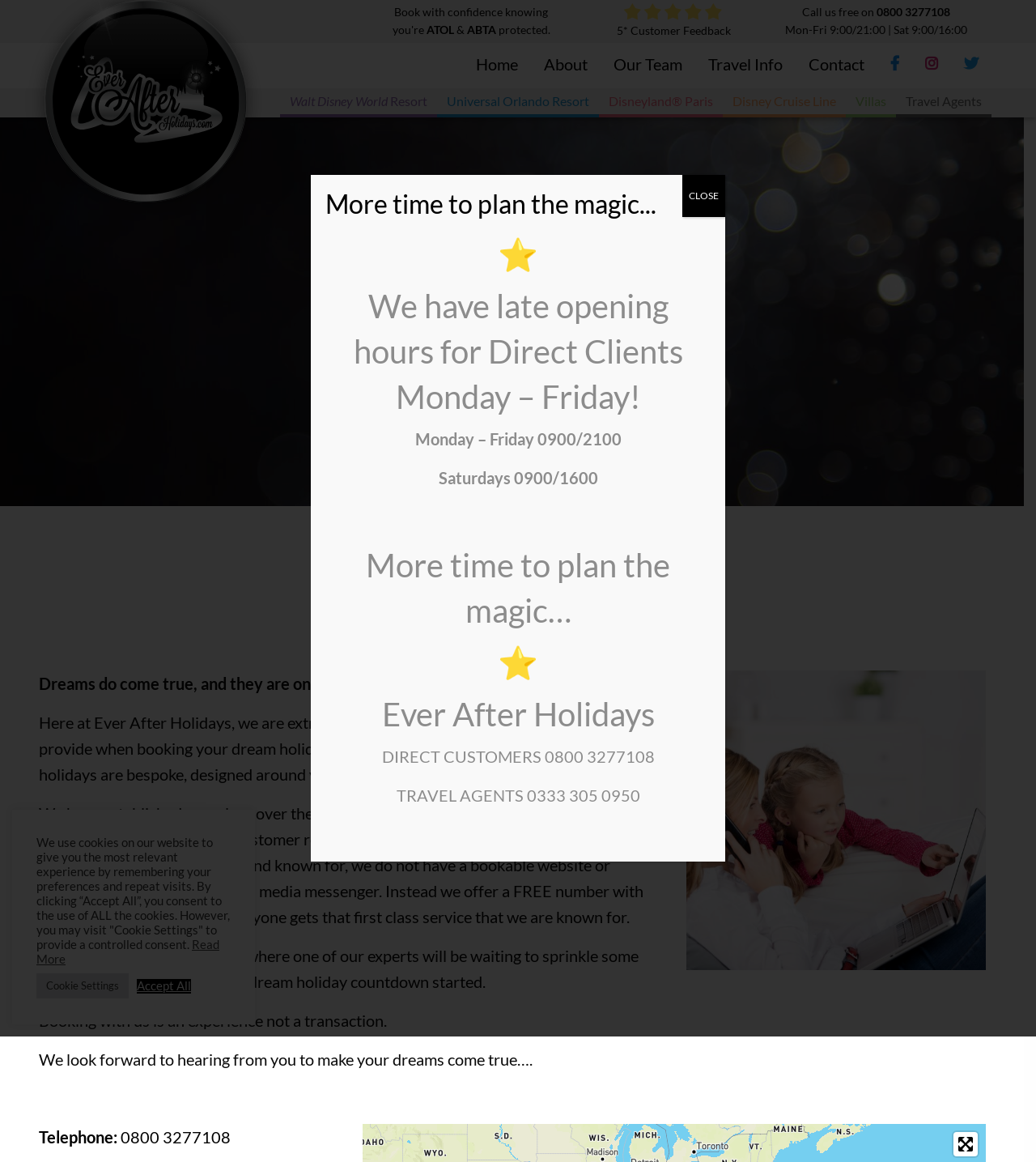What is the rating of the company's customer feedback?
Look at the image and respond with a one-word or short-phrase answer.

5*